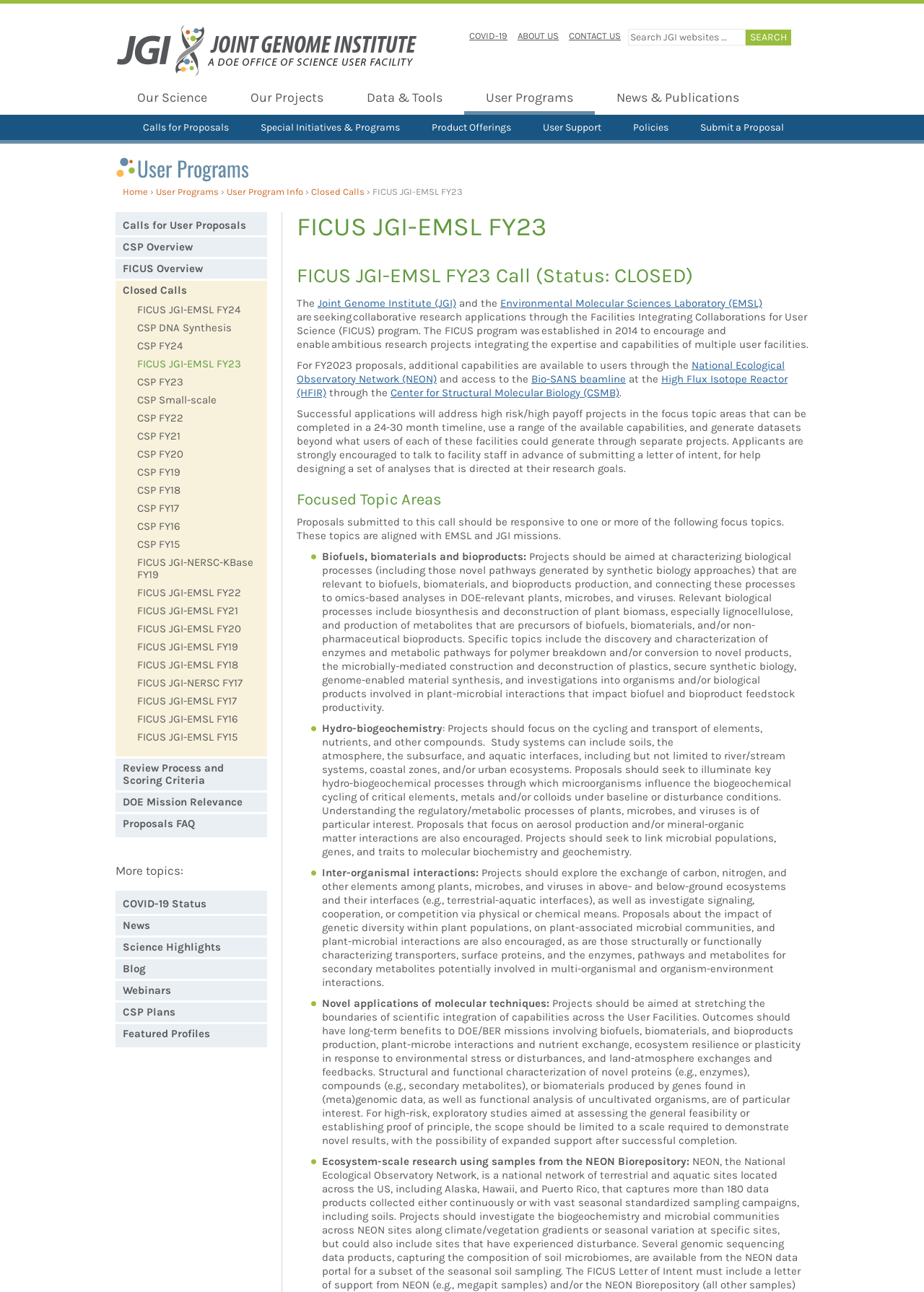Please find the bounding box for the UI component described as follows: "DOE Joint Genome Institute".

[0.125, 0.02, 0.453, 0.059]